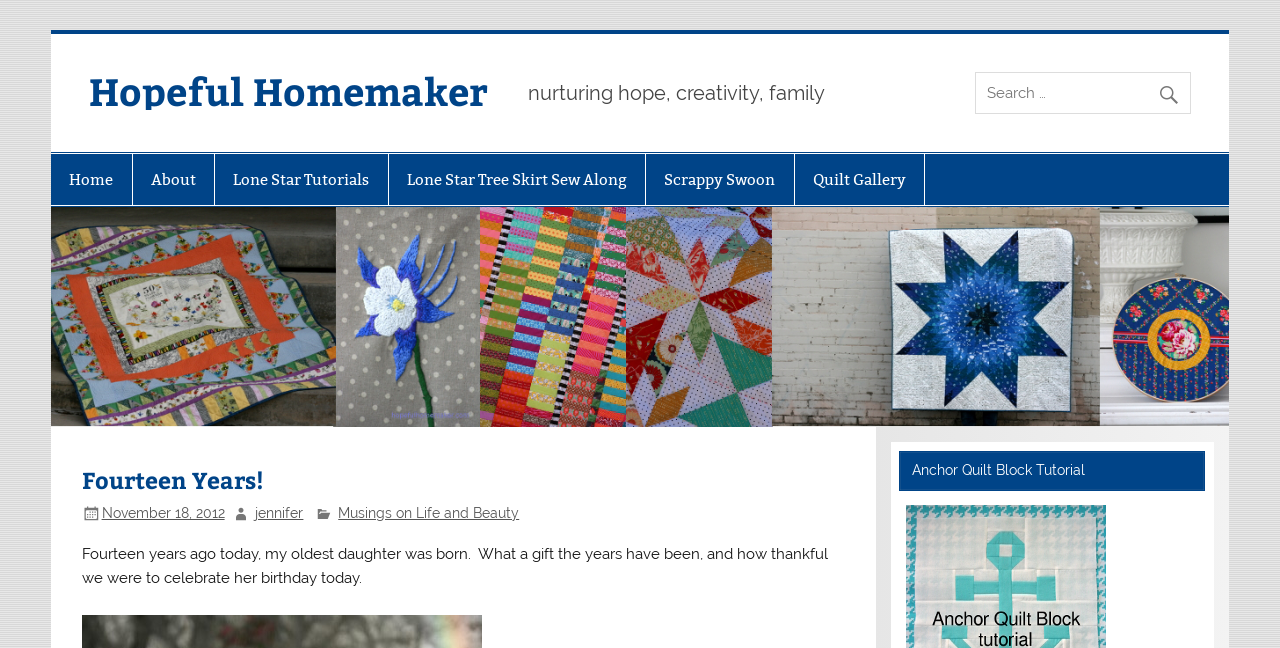What is the topic of the first article?
Please provide a detailed and comprehensive answer to the question.

The first article on the webpage is about the birthday celebration of the author's oldest daughter, as indicated by the text 'Fourteen years ago today, my oldest daughter was born. What a gift the years have been, and how thankful we were to celebrate her birthday today.'